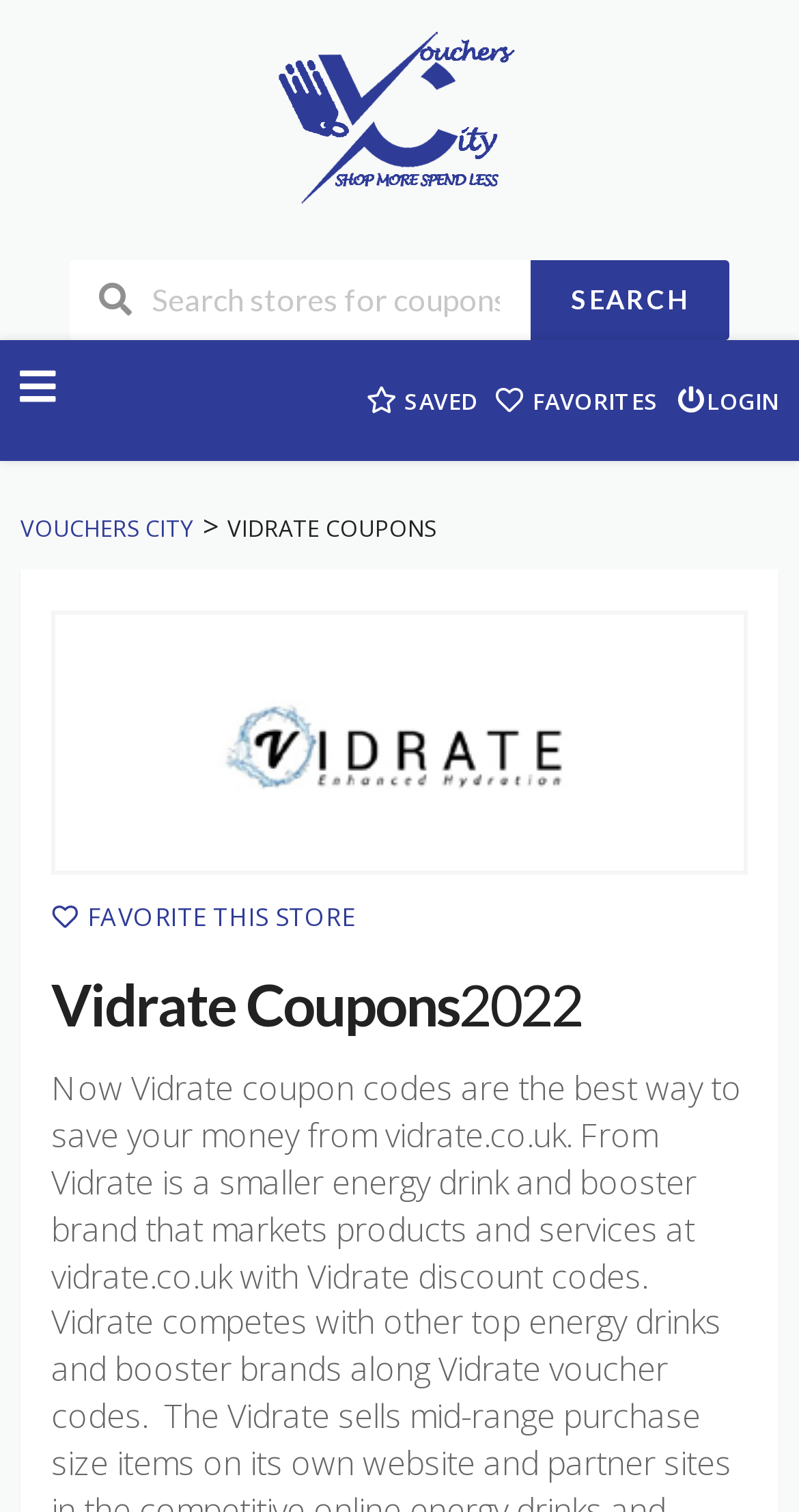Please identify the bounding box coordinates of the clickable area that will fulfill the following instruction: "Favorite this store". The coordinates should be in the format of four float numbers between 0 and 1, i.e., [left, top, right, bottom].

[0.064, 0.595, 0.444, 0.619]